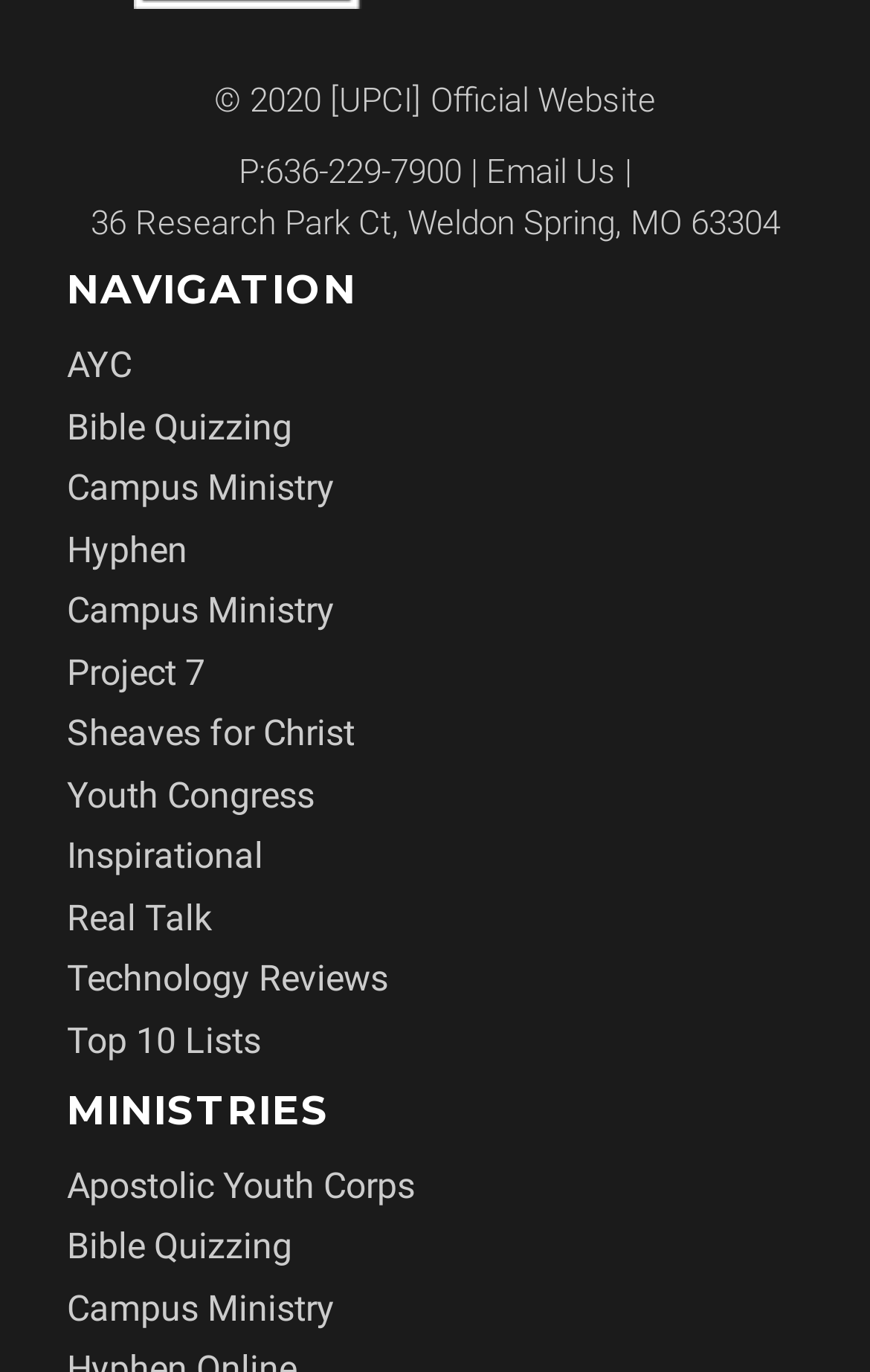Answer succinctly with a single word or phrase:
What is the phone number of UPCI Youth Ministries?

636-229-7900